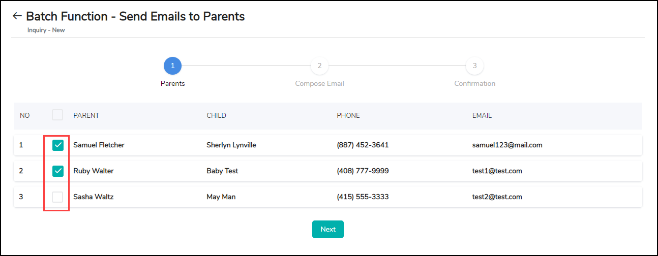Please answer the following question using a single word or phrase: 
What is the next step after selecting parents?

Compose email message